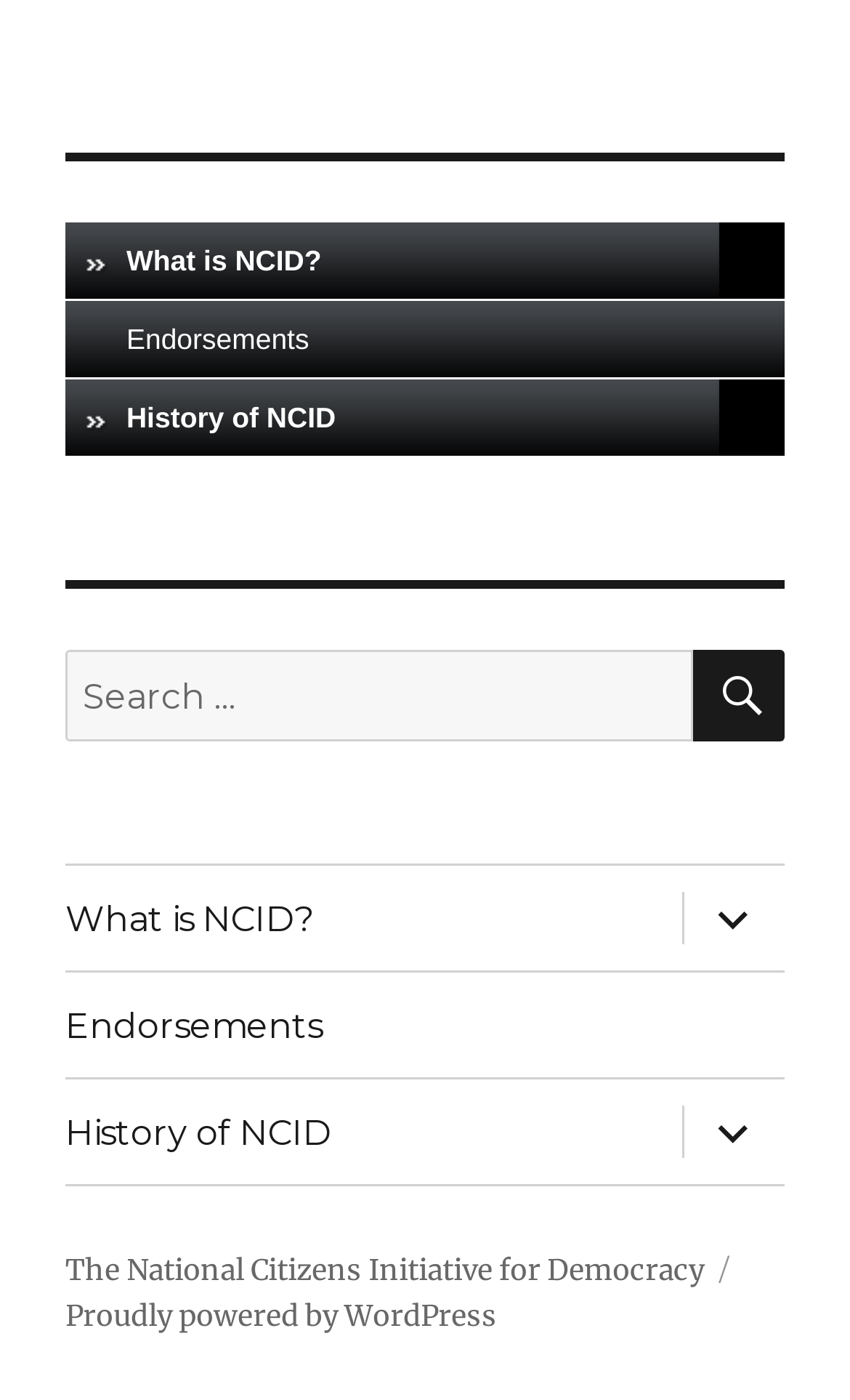Specify the bounding box coordinates for the region that must be clicked to perform the given instruction: "View endorsements".

[0.077, 0.215, 0.923, 0.271]